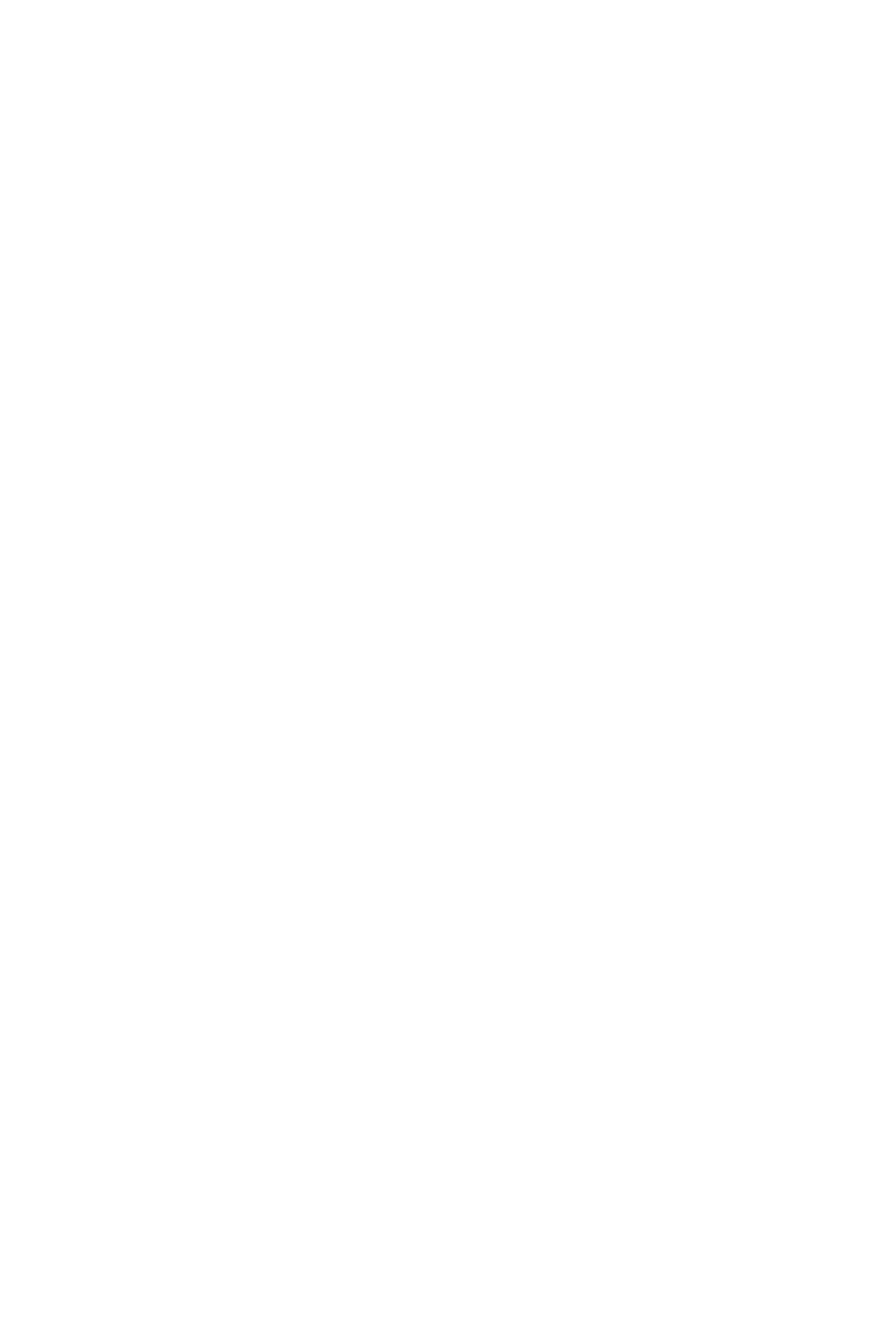What is the name of the magazine?
Please provide a single word or phrase answer based on the image.

Fabric Magazine